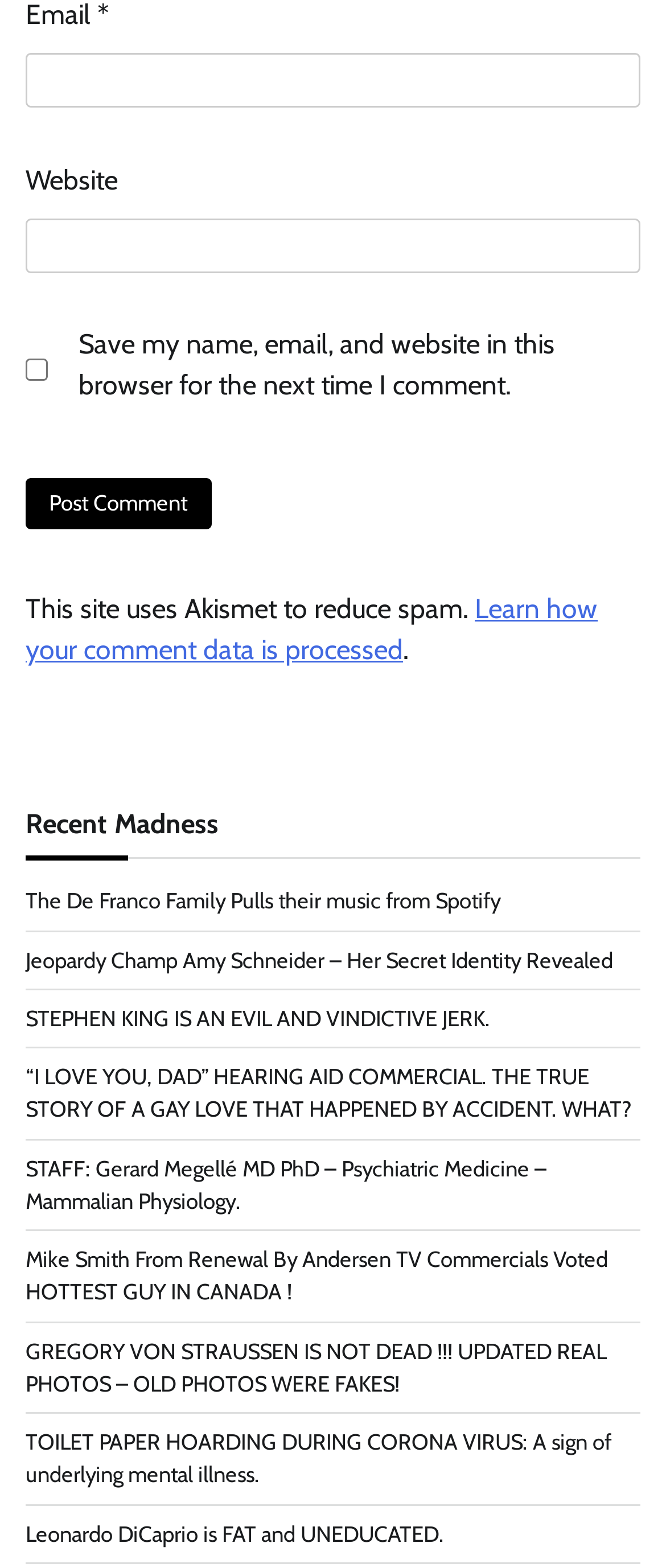Please locate the clickable area by providing the bounding box coordinates to follow this instruction: "Visit The De Franco Family Pulls their music from Spotify".

[0.038, 0.567, 0.751, 0.583]